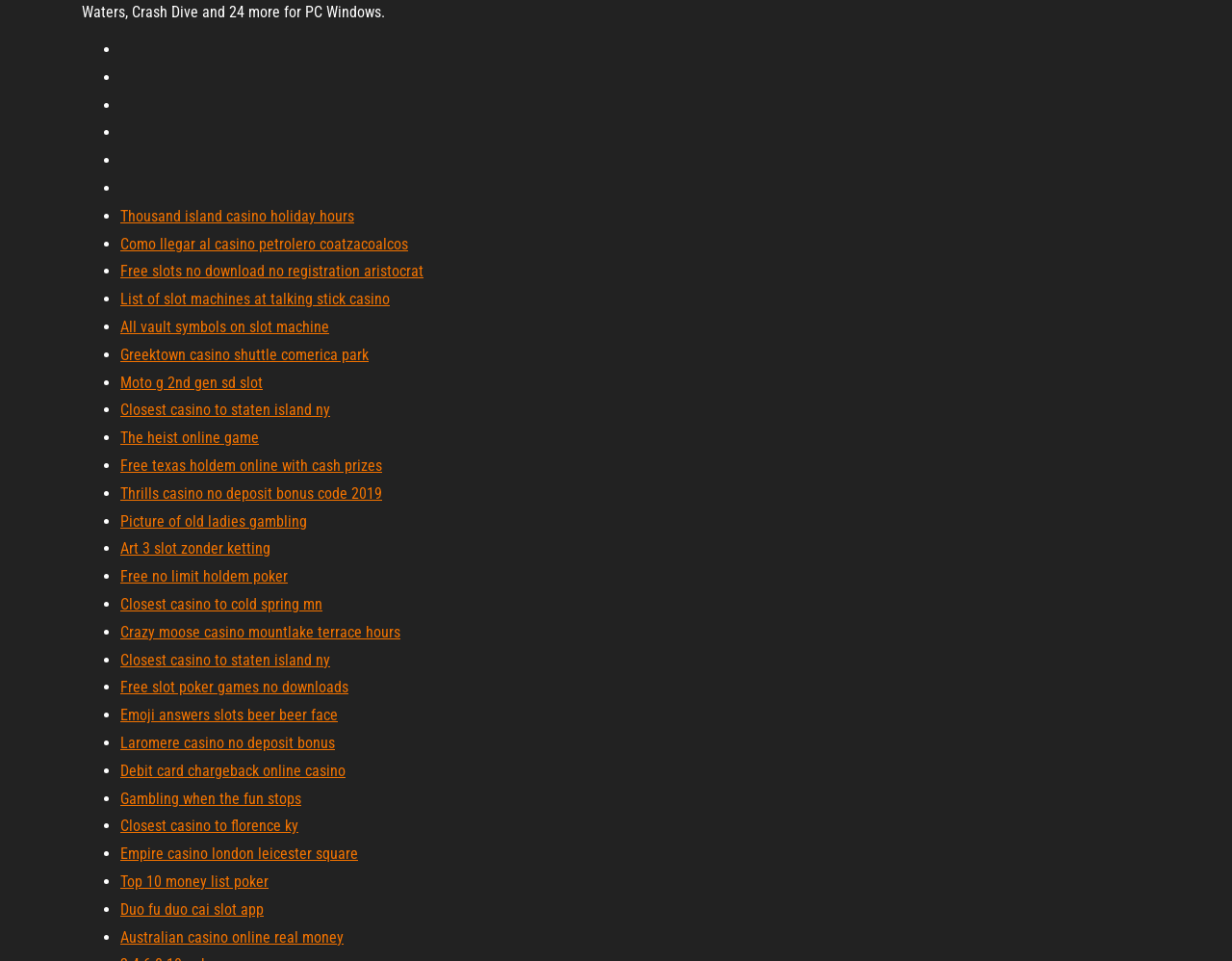Determine the bounding box coordinates of the clickable region to execute the instruction: "Check List of slot machines at talking stick casino". The coordinates should be four float numbers between 0 and 1, denoted as [left, top, right, bottom].

[0.098, 0.302, 0.316, 0.321]